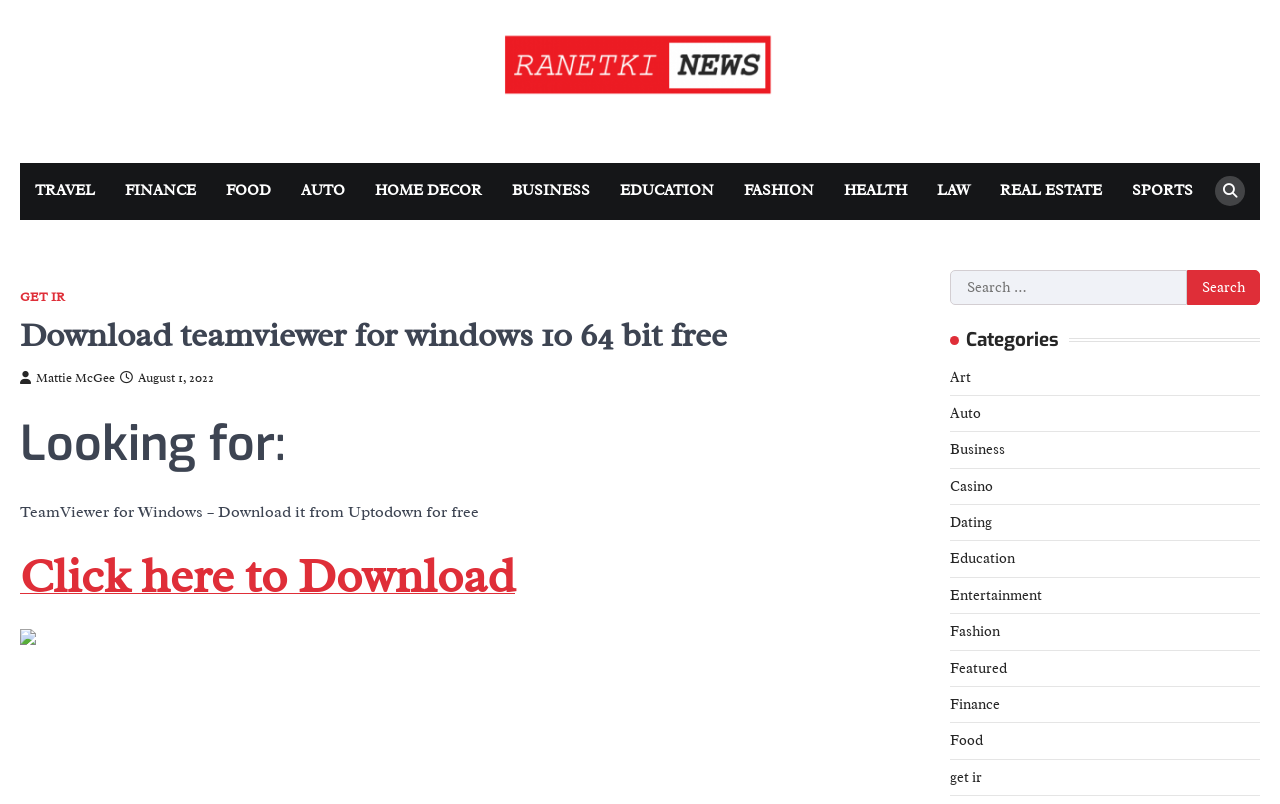What is the author of the article?
Provide a fully detailed and comprehensive answer to the question.

The link ' Mattie McGee' suggests that the author of the article is Mattie McGee.